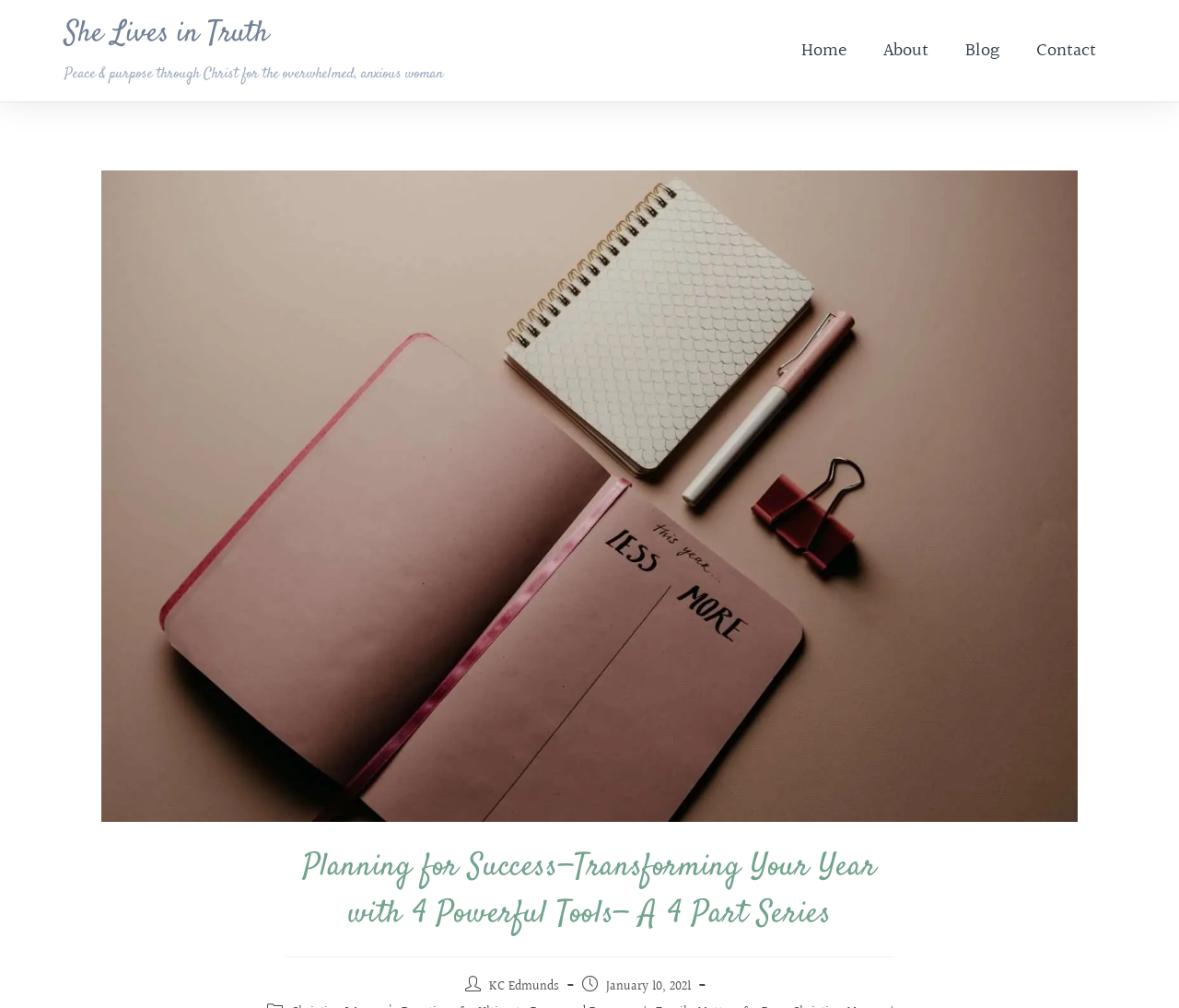How many parts are in the 'Planning for Success' series?
From the image, respond with a single word or phrase.

4